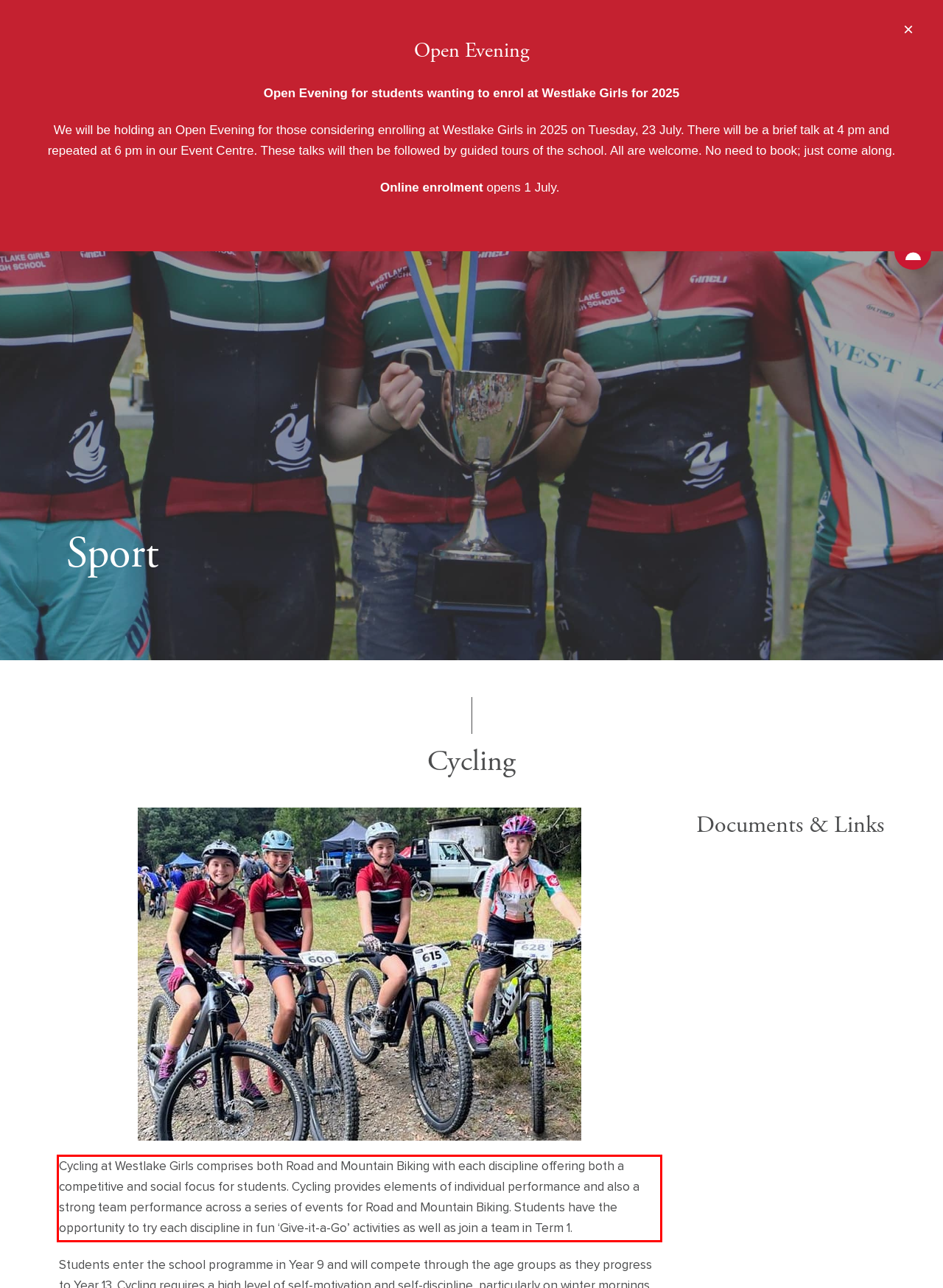Examine the webpage screenshot, find the red bounding box, and extract the text content within this marked area.

Cycling at Westlake Girls comprises both Road and Mountain Biking with each discipline offering both a competitive and social focus for students. Cycling provides elements of individual performance and also a strong team performance across a series of events for Road and Mountain Biking. Students have the opportunity to try each discipline in fun ‘Give-it-a-Go’ activities as well as join a team in Term 1.